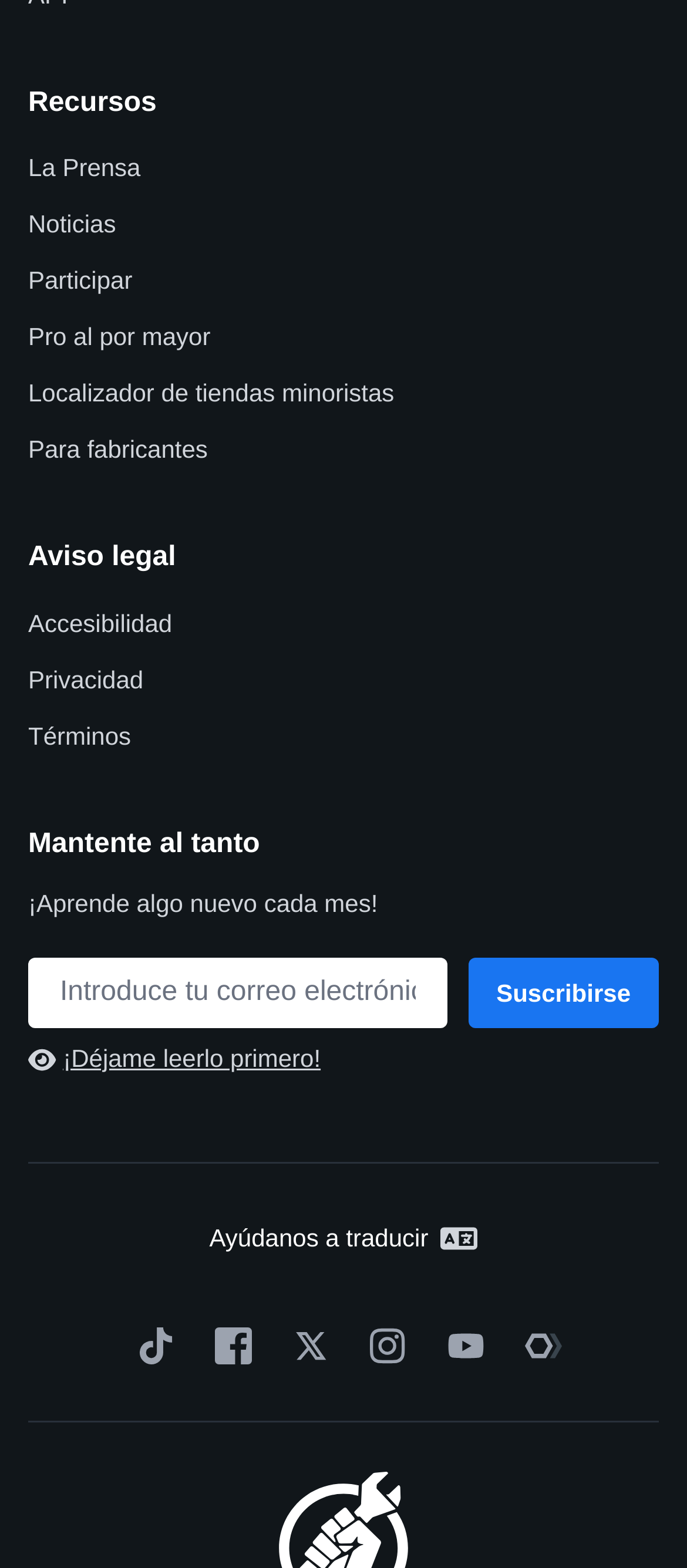Identify the bounding box coordinates of the specific part of the webpage to click to complete this instruction: "Read the terms".

[0.041, 0.461, 0.191, 0.478]